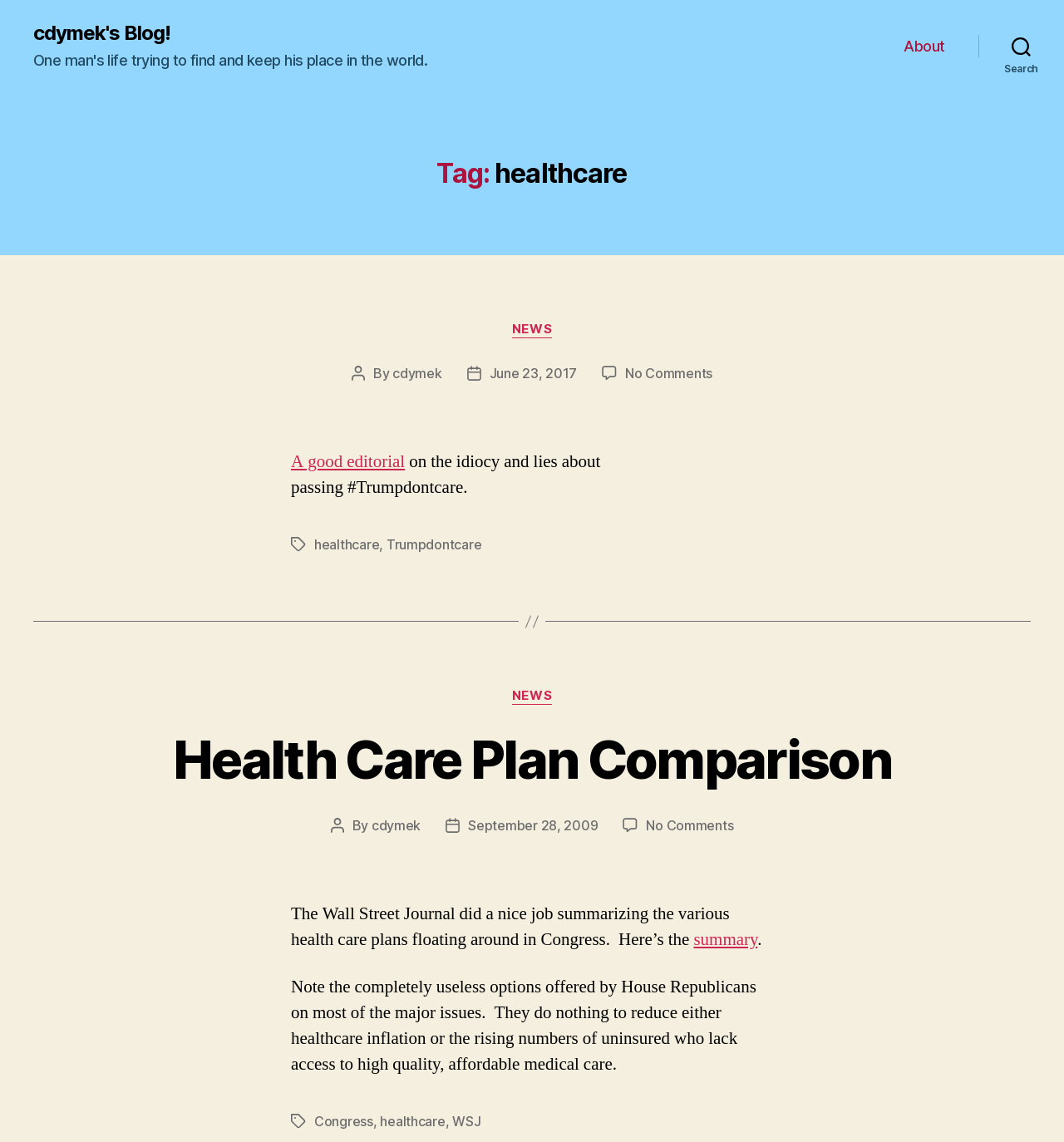Determine the bounding box coordinates for the UI element with the following description: "cdymek's Blog!". The coordinates should be four float numbers between 0 and 1, represented as [left, top, right, bottom].

[0.031, 0.02, 0.16, 0.038]